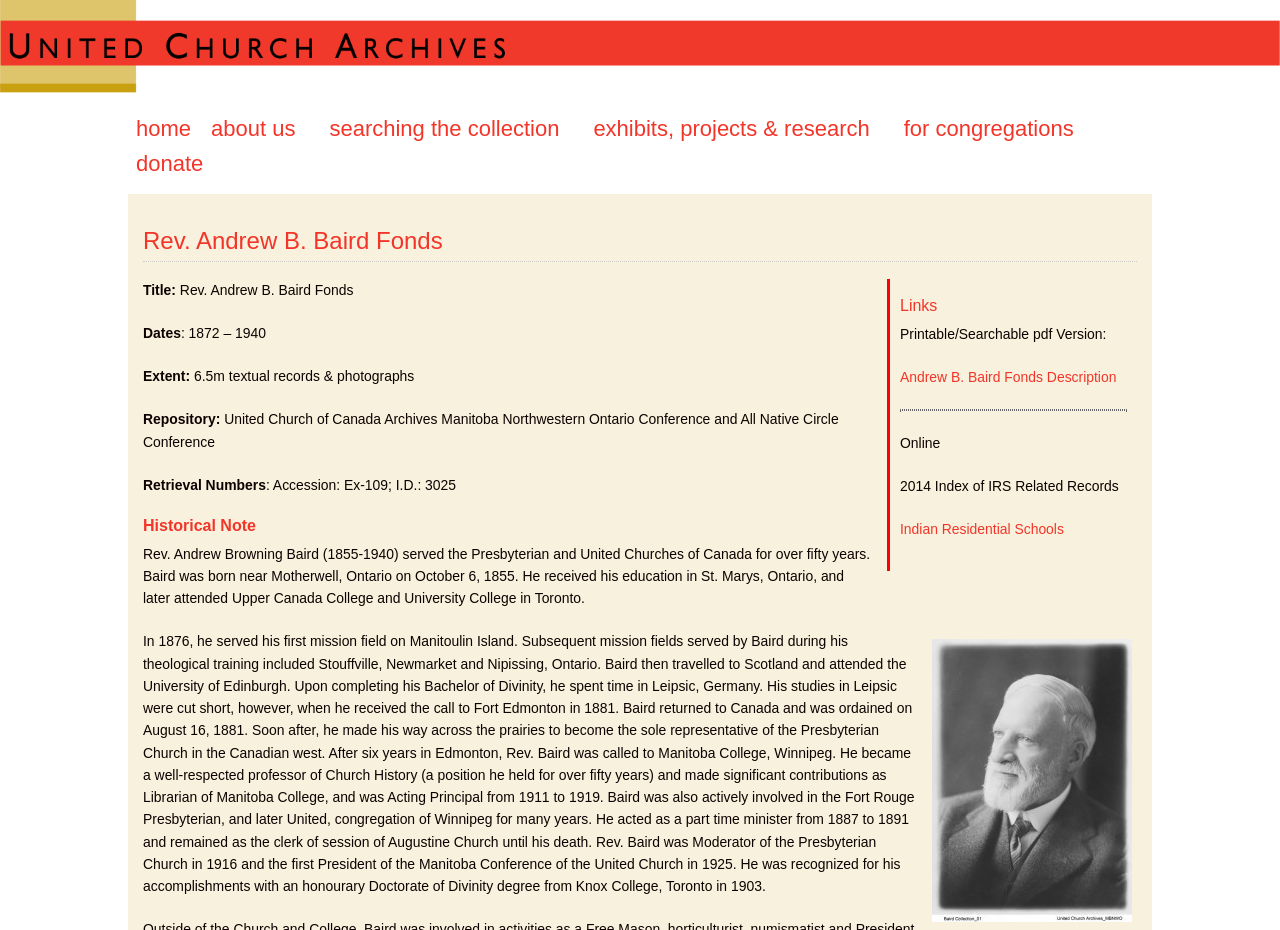What is the occupation of Rev. Andrew B. Baird?
Refer to the image and provide a one-word or short phrase answer.

Professor of Church History